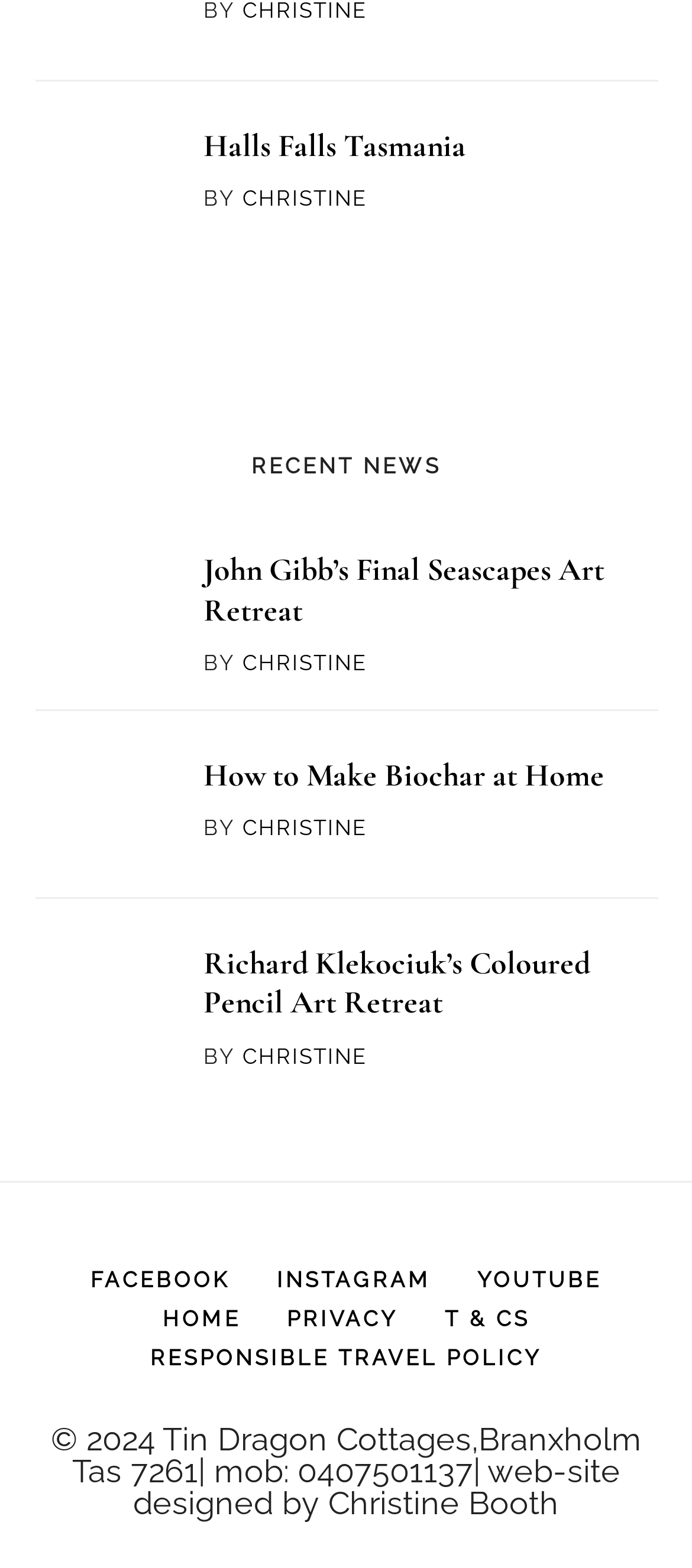Given the element description: "parent_node: Halls Falls Tasmania", predict the bounding box coordinates of this UI element. The coordinates must be four float numbers between 0 and 1, given as [left, top, right, bottom].

[0.05, 0.069, 0.242, 0.154]